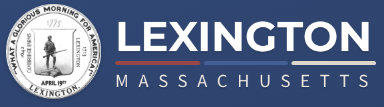What is the significance of the musket in the seal?
Using the image as a reference, give an elaborate response to the question.

The musket in the seal symbolizes Lexington's significant role in the American Revolutionary War, which is a historical event that the town is proud of and committed to remembering.